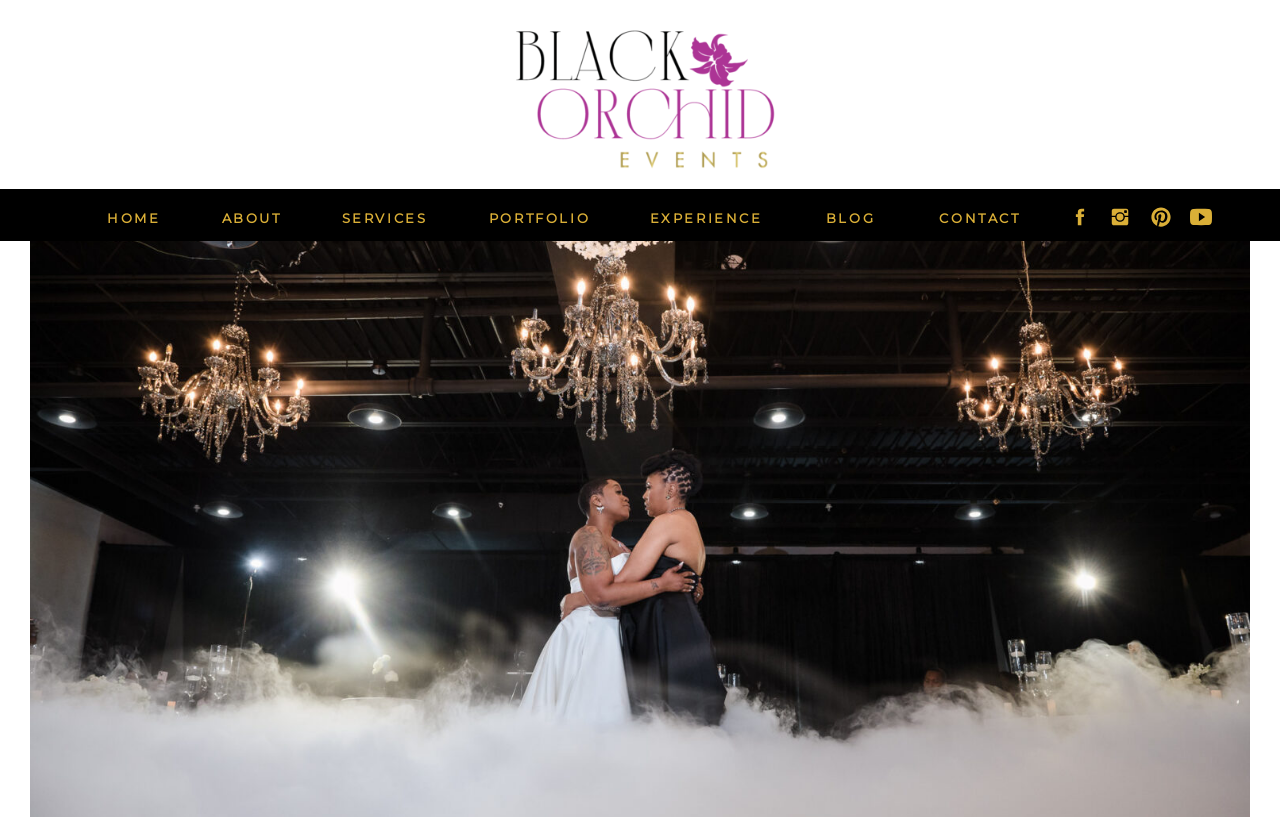Find the bounding box coordinates for the area you need to click to carry out the instruction: "explore services". The coordinates should be four float numbers between 0 and 1, indicated as [left, top, right, bottom].

[0.267, 0.25, 0.334, 0.269]